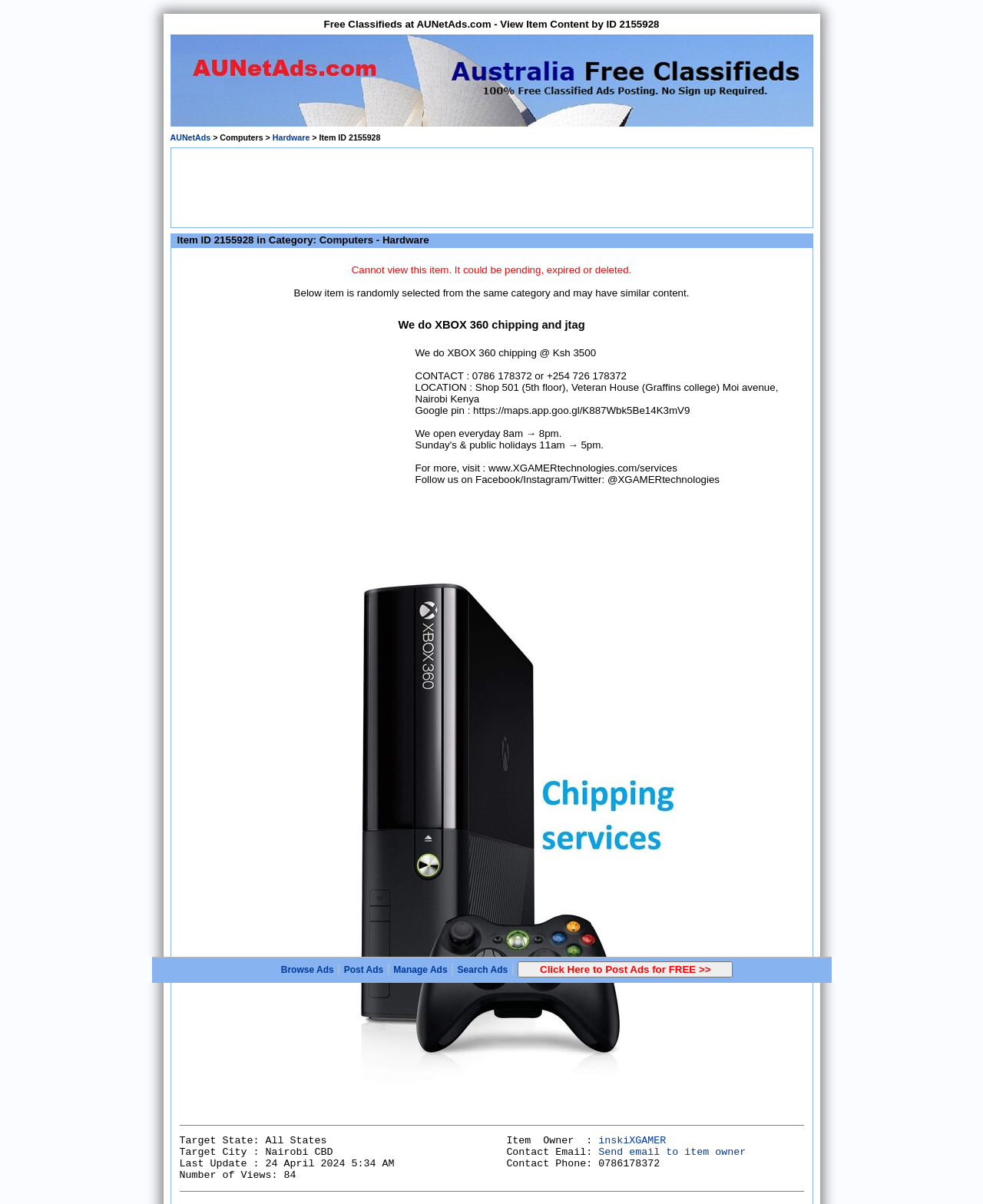Analyze the image and give a detailed response to the question:
How many views does the item have?

The number of views of the item can be found in the text 'Number of Views: 84' which is part of the item information.